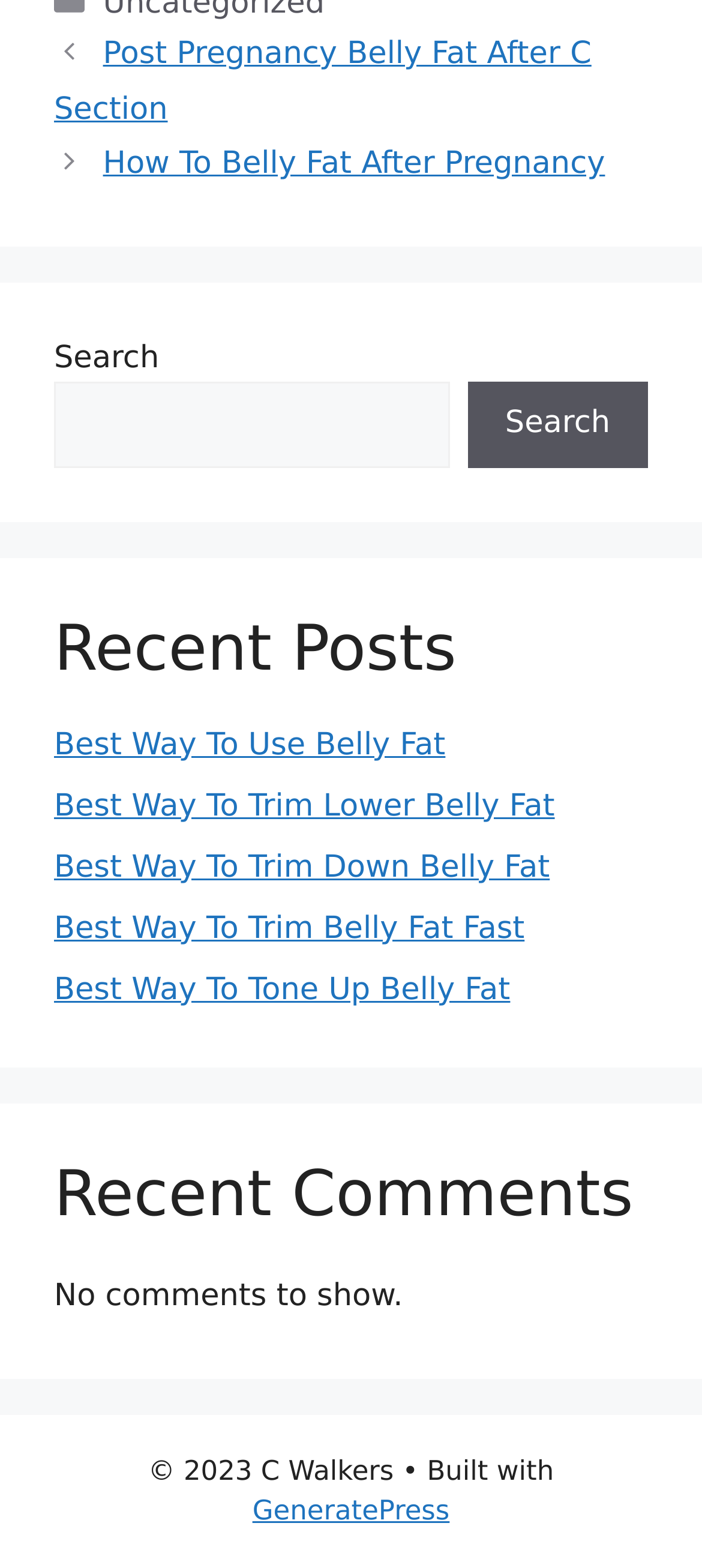Using the information from the screenshot, answer the following question thoroughly:
How many comments are there on the website?

There are no comments on the website, as indicated by the StaticText element 'No comments to show.' under the 'Recent Comments' section.